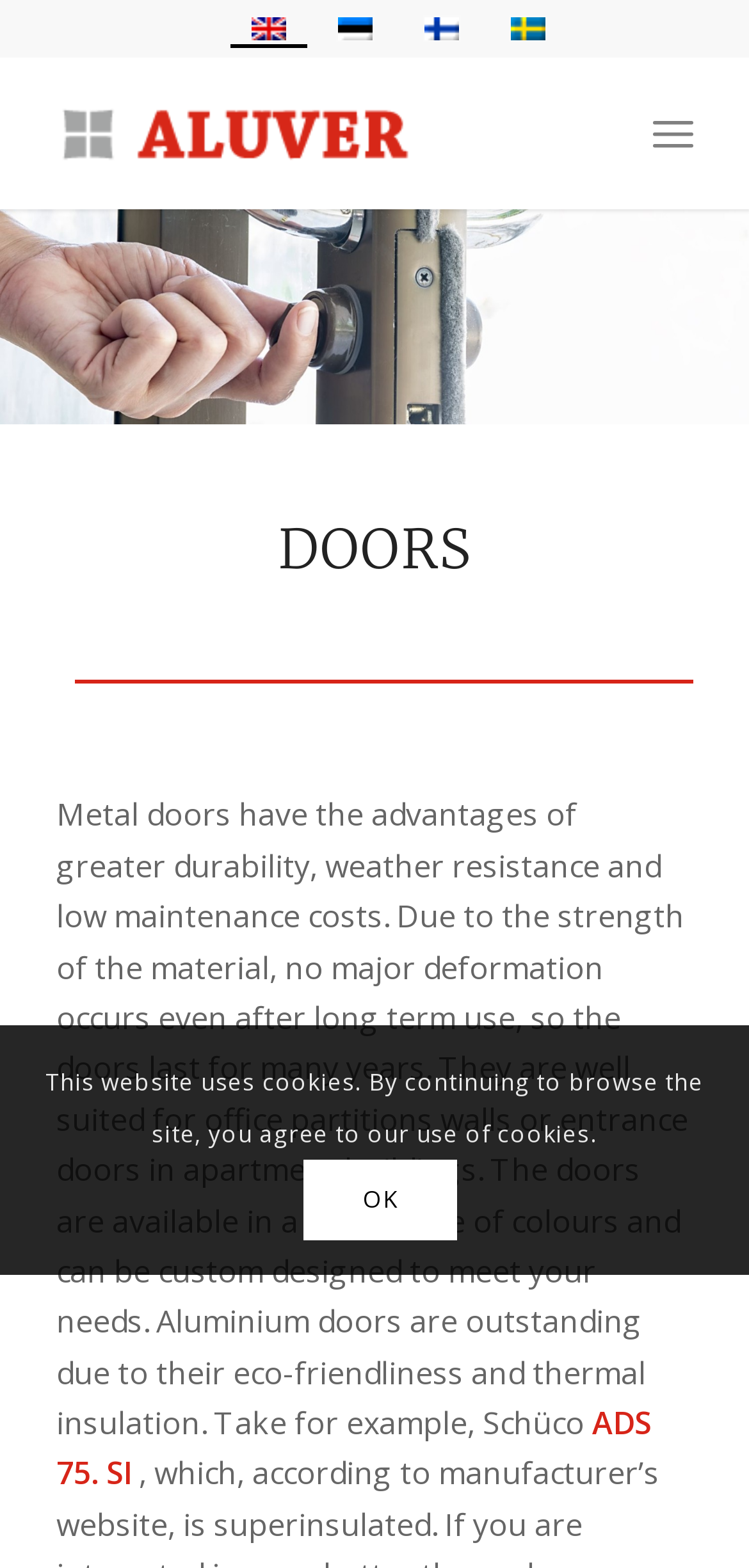Describe in detail what you see on the webpage.

The webpage is about doors, specifically metal doors, and their advantages. At the top left, there are four language options: English, Eesti, Suomi, and Svenska, each represented by a link and an image. Below these options, there is a logo of Aluver Tootmine OÜ, which is a link and an image.

On the main content area, there is a large image that spans the entire width of the page. Above the image, there is a heading that reads "DOORS". Below the image, there is a paragraph of text that describes the benefits of metal doors, including their durability, weather resistance, and low maintenance costs. The text also mentions that the doors can be custom designed and are eco-friendly.

To the right of the paragraph, there is a link that reads "ADS 75. SI". At the bottom of the page, there is a notice that informs users that the website uses cookies and provides an "OK" button to acknowledge this.

Overall, the webpage appears to be a product page or a landing page for metal doors, providing information about their features and benefits.